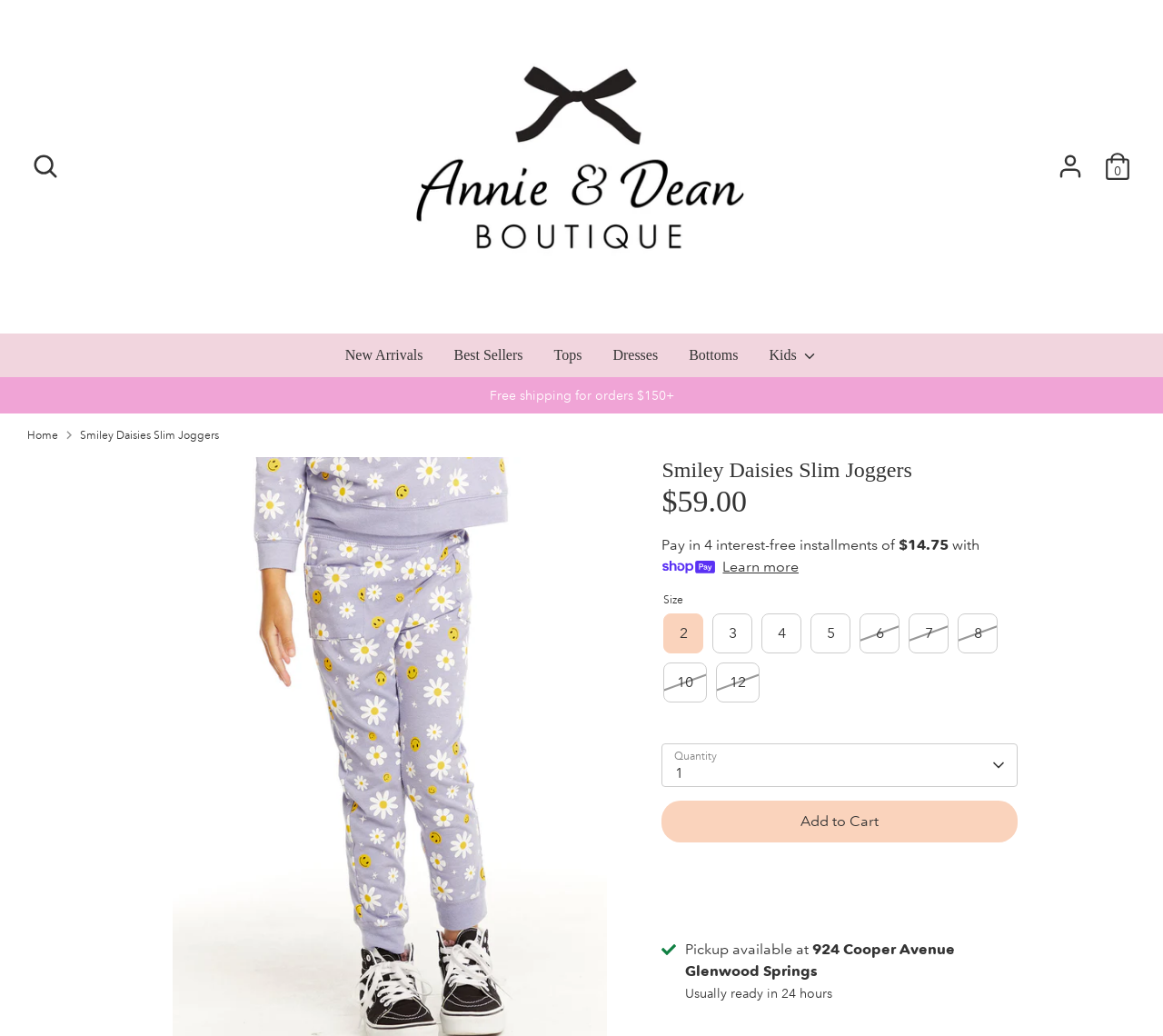Identify the first-level heading on the webpage and generate its text content.

Smiley Daisies Slim Joggers